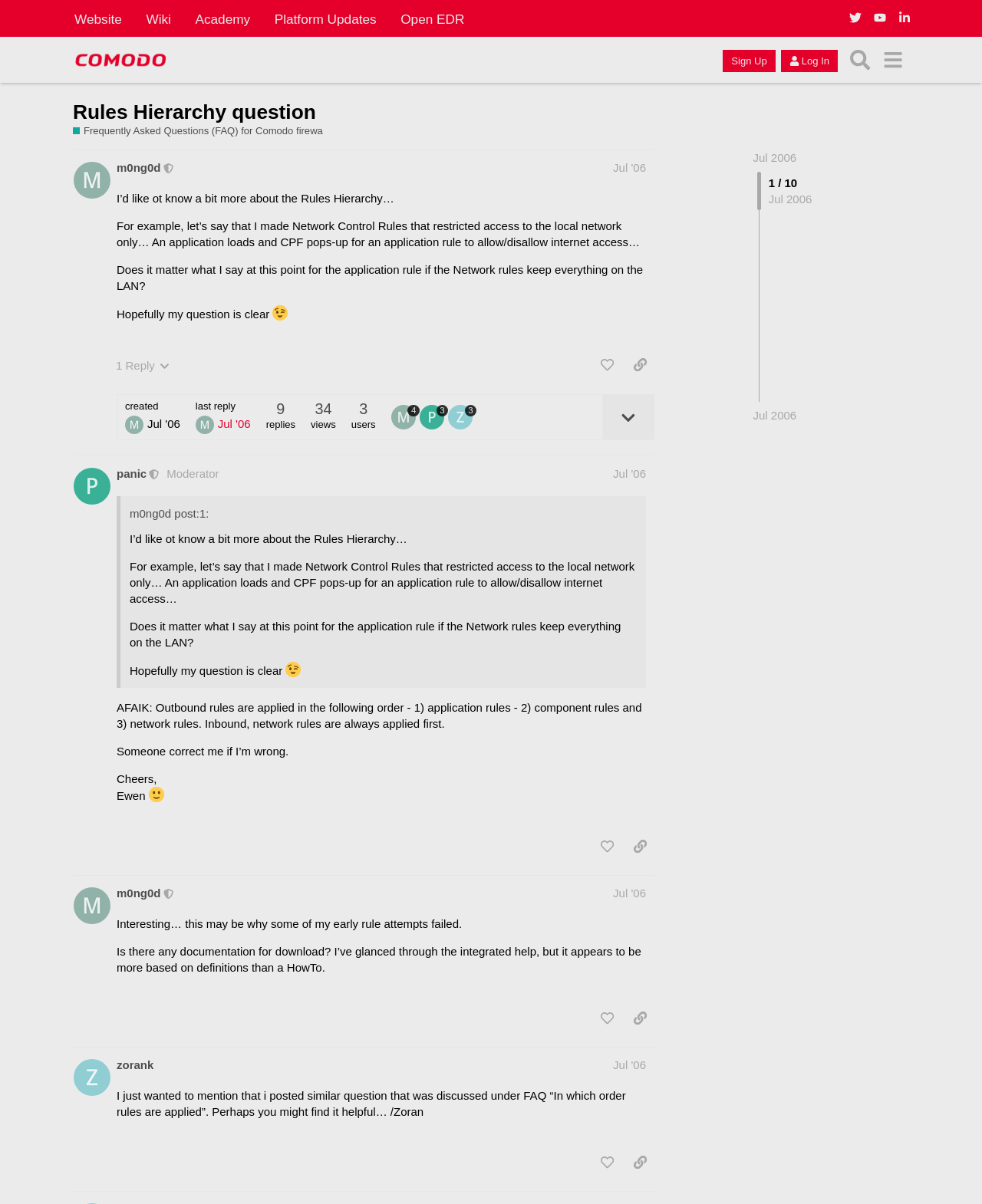Kindly determine the bounding box coordinates for the clickable area to achieve the given instruction: "View the post by @m0ng0d".

[0.11, 0.133, 0.666, 0.148]